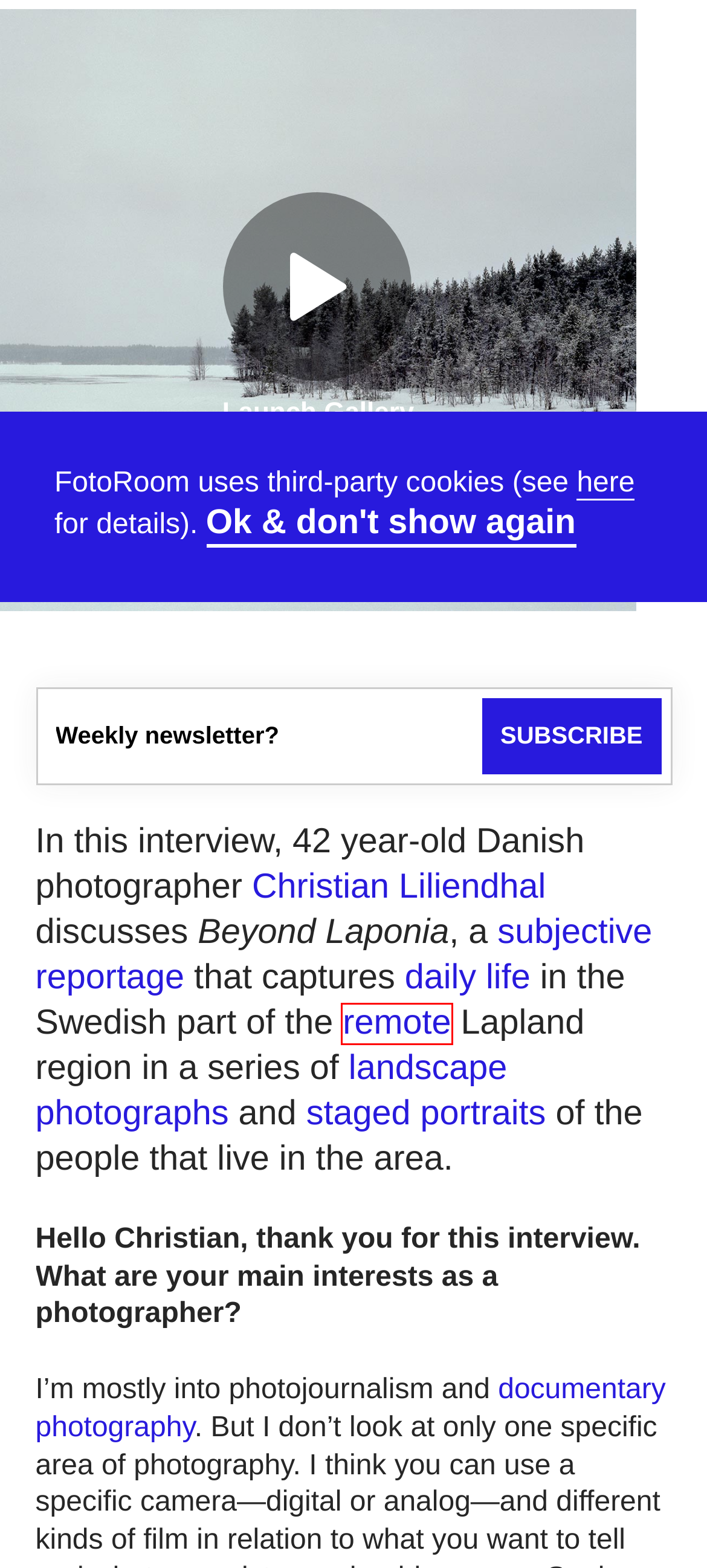You are presented with a screenshot of a webpage containing a red bounding box around a particular UI element. Select the best webpage description that matches the new webpage after clicking the element within the bounding box. Here are the candidates:
A. subjective reportage | FotoRoom
B. Cookie Policy | FotoRoom
C. staged portraits | FotoRoom
D. daily life | FotoRoom
E. 36 Best Open Calls for Photographers Closing in April 2024
F. This website is not in use yet – Domain hosted by Gigahost
G. remote locations | FotoRoom
H. landscape photography | FotoRoom

G